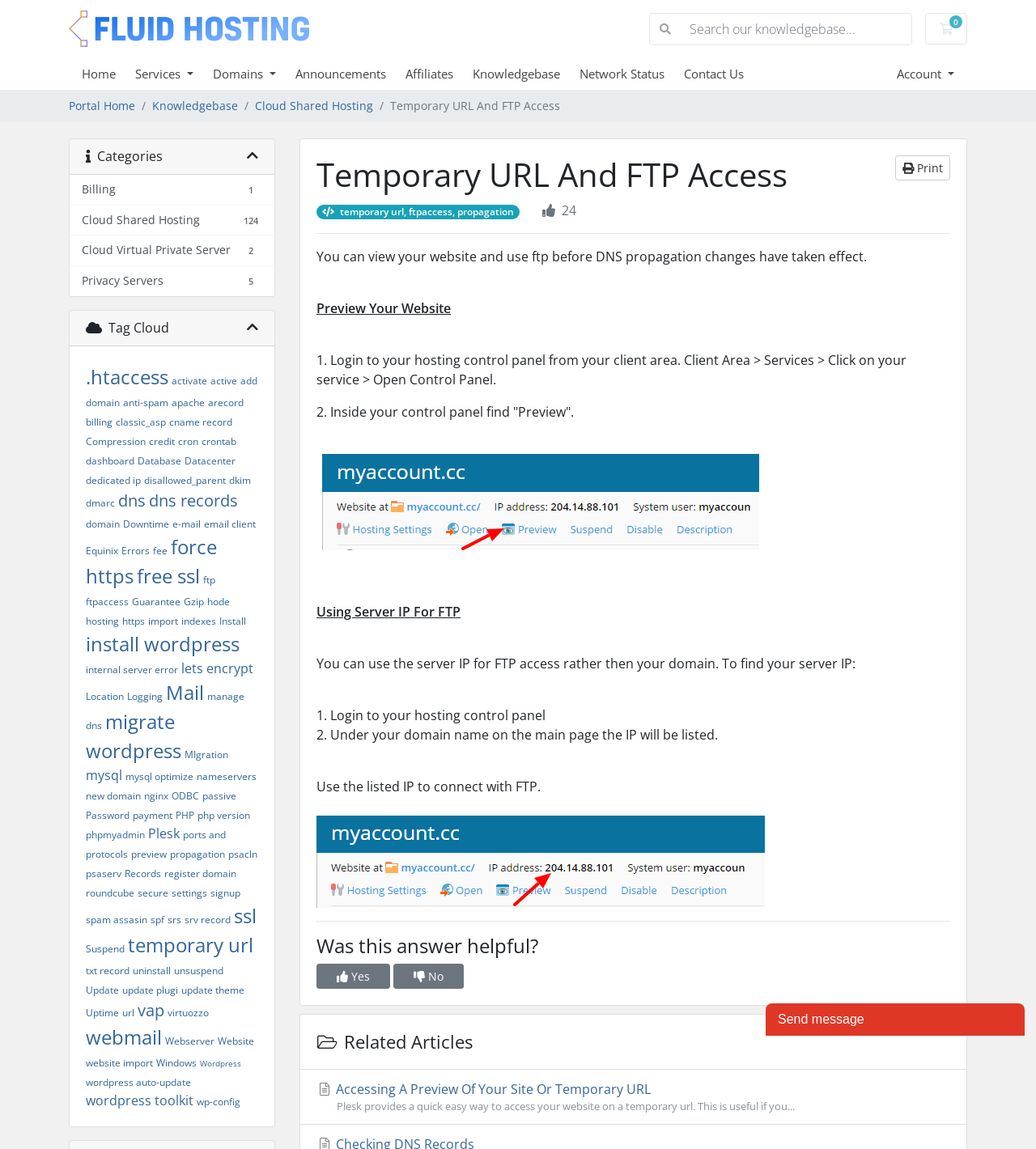What is the name of the hosting company?
Based on the screenshot, respond with a single word or phrase.

Fluid Hosting